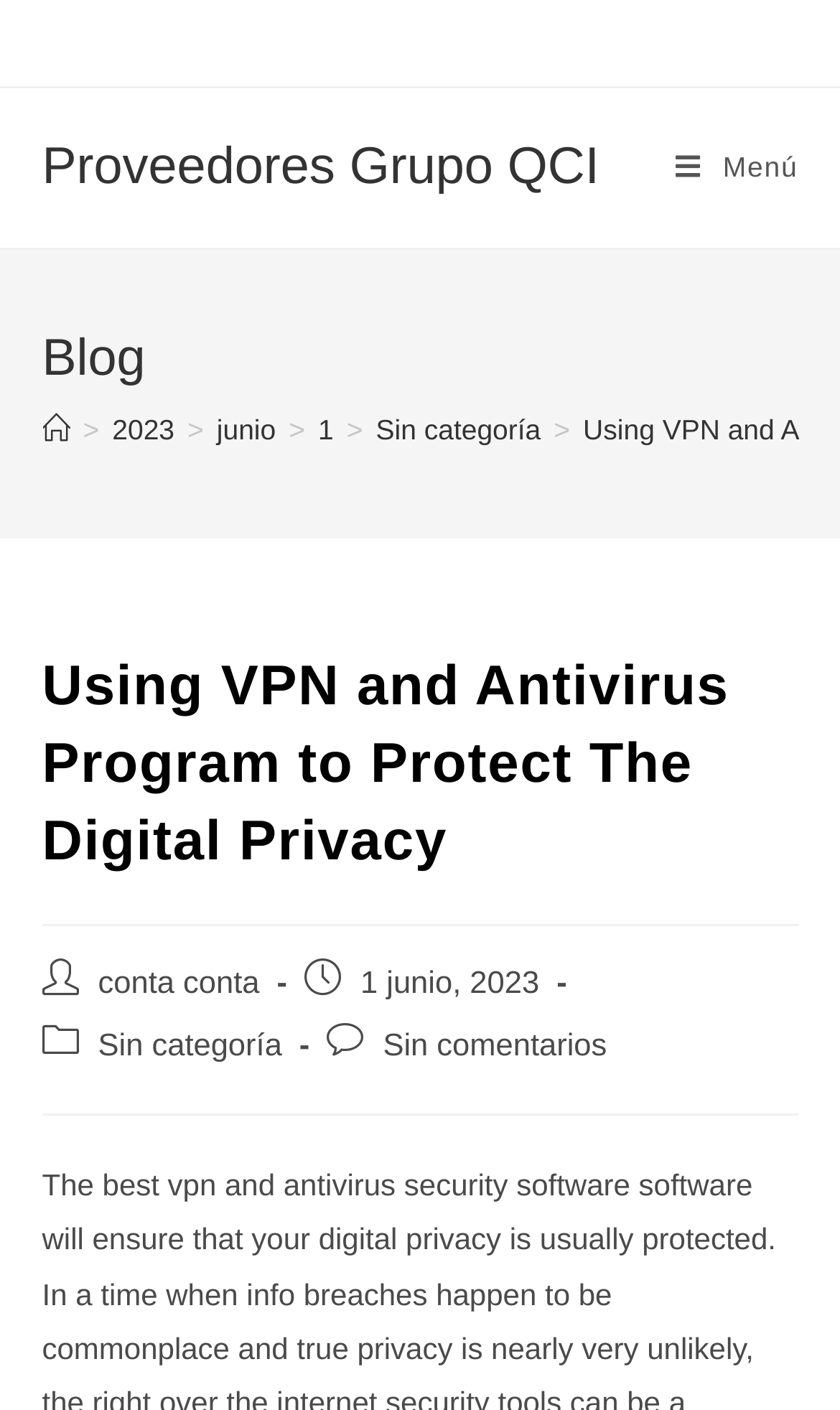Identify the bounding box of the HTML element described here: "2023". Provide the coordinates as four float numbers between 0 and 1: [left, top, right, bottom].

[0.134, 0.293, 0.208, 0.316]